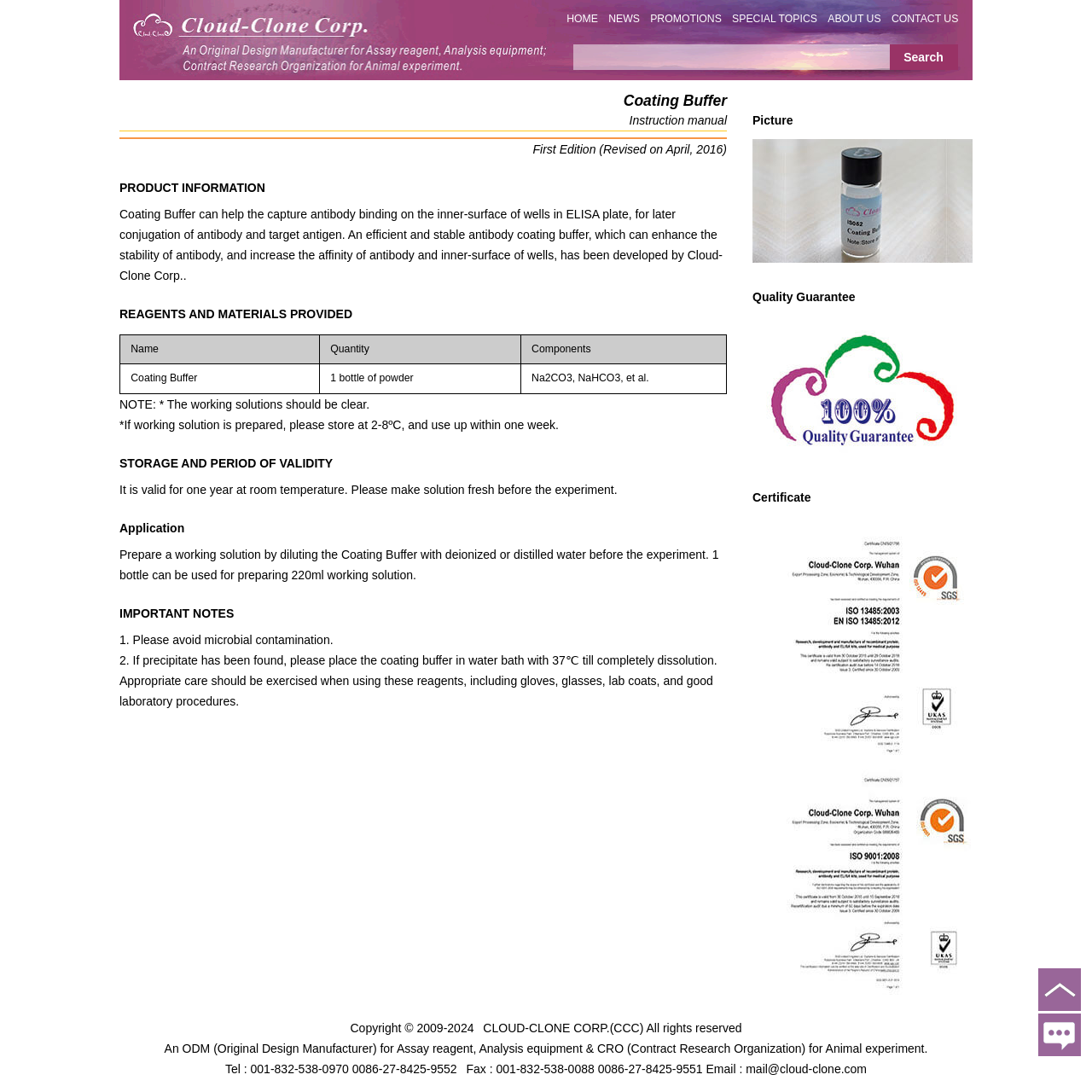What is the product name?
Kindly offer a comprehensive and detailed response to the question.

The product name is mentioned in the heading 'Coating Buffer' and also in the image description 'Coating Buffer'.